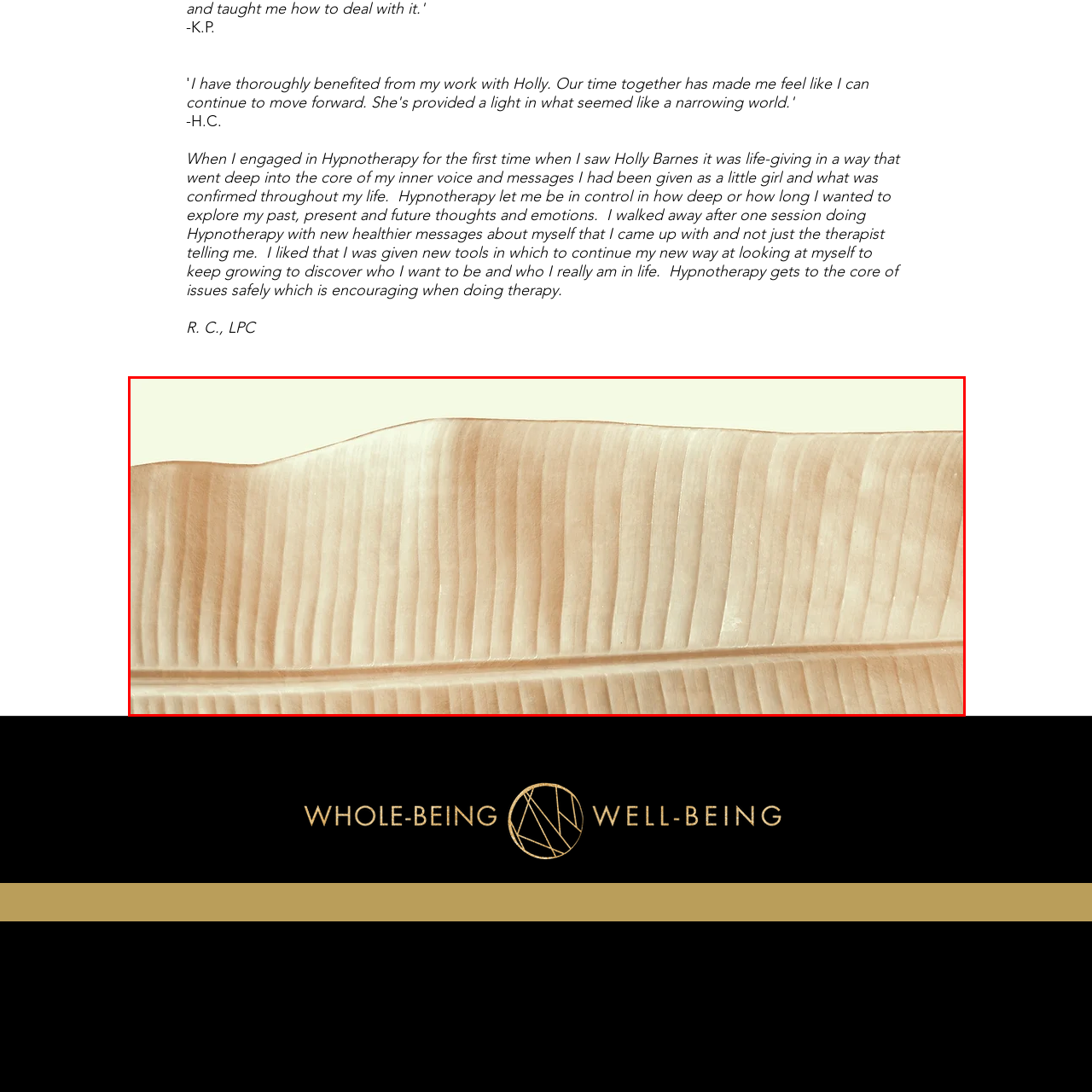View the image inside the red box and answer the question briefly with a word or phrase:
What does the leaf symbolize?

Growth and renewal